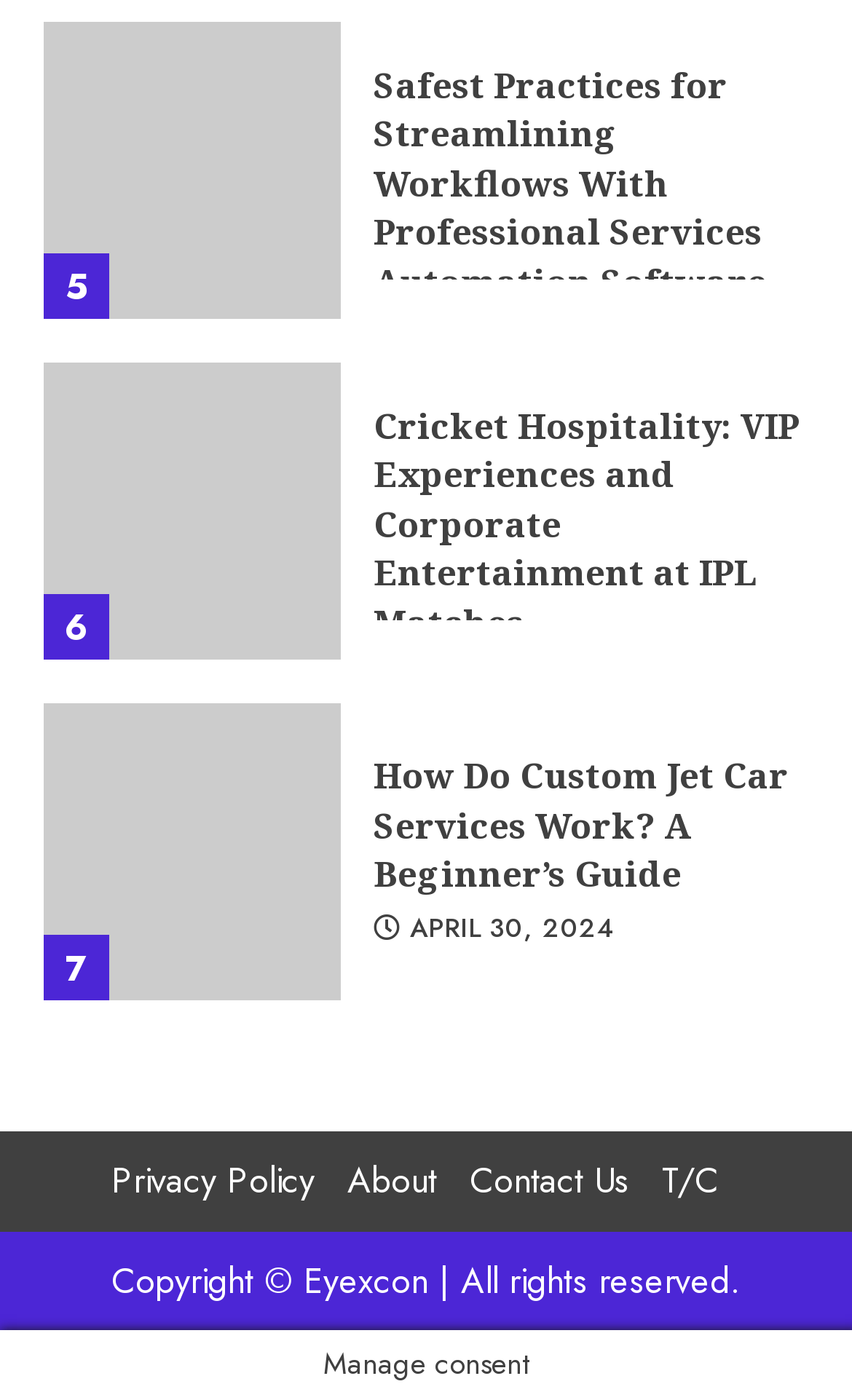Please give a short response to the question using one word or a phrase:
What is the purpose of the 'Manage consent' button?

To manage consent